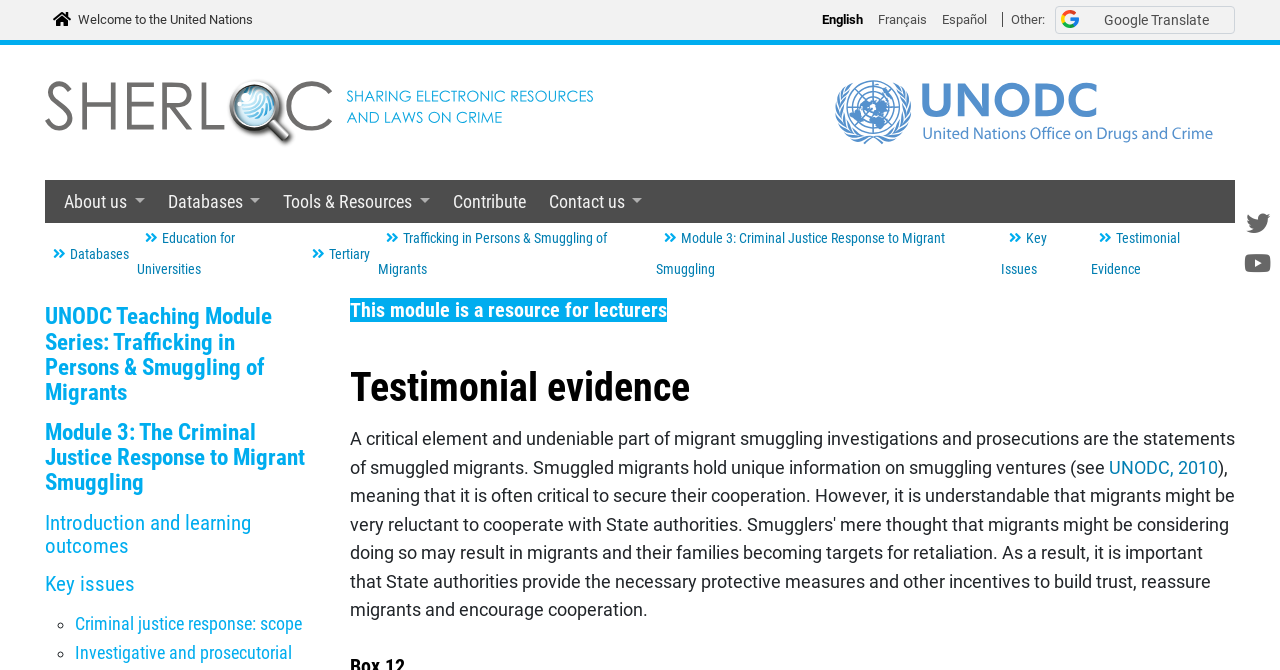Provide a thorough and detailed response to the question by examining the image: 
What is the purpose of the module?

The purpose of the module is to serve as a resource for lecturers because the heading 'This module is a resource for lecturers' is present on the webpage.